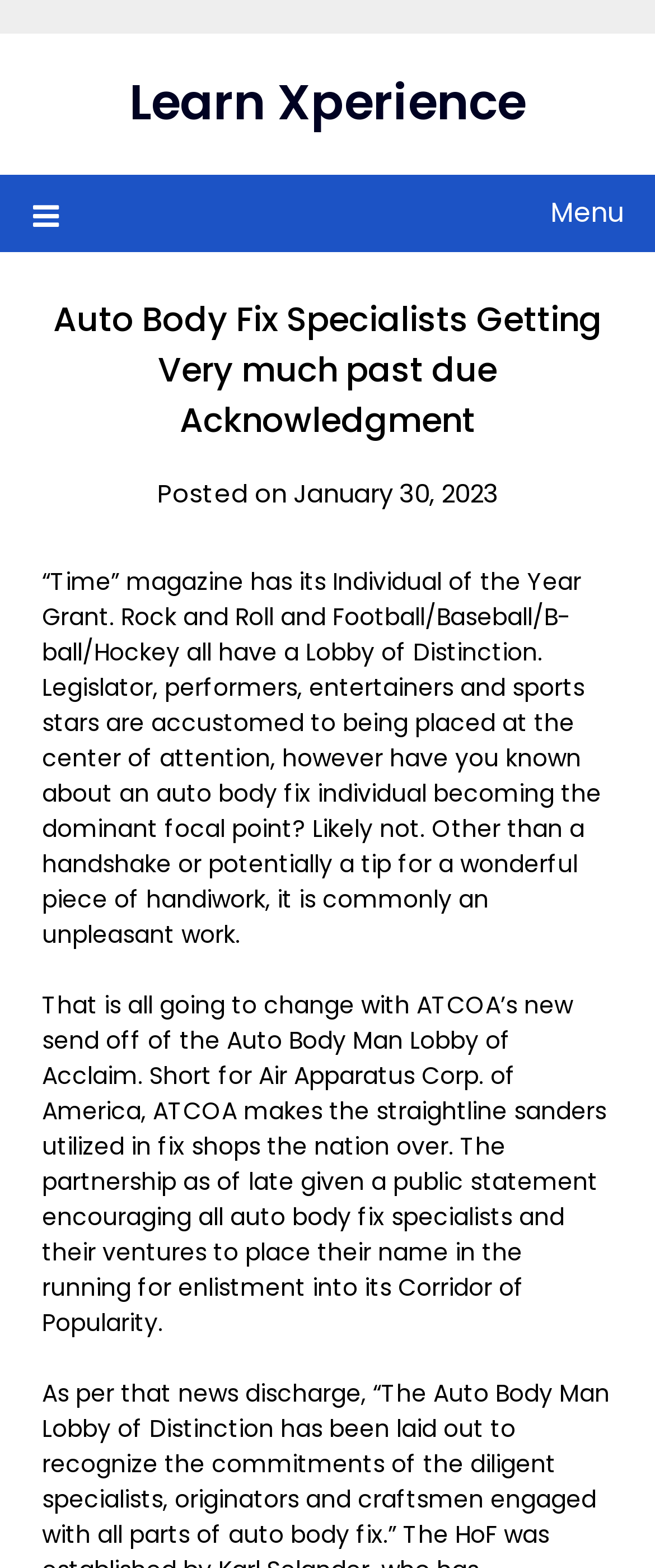When was the article posted?
Look at the image and respond to the question as thoroughly as possible.

I found the posting date by looking at the StaticText element 'Posted on January 30, 2023' which is located below the heading, indicating the date when the article was posted.